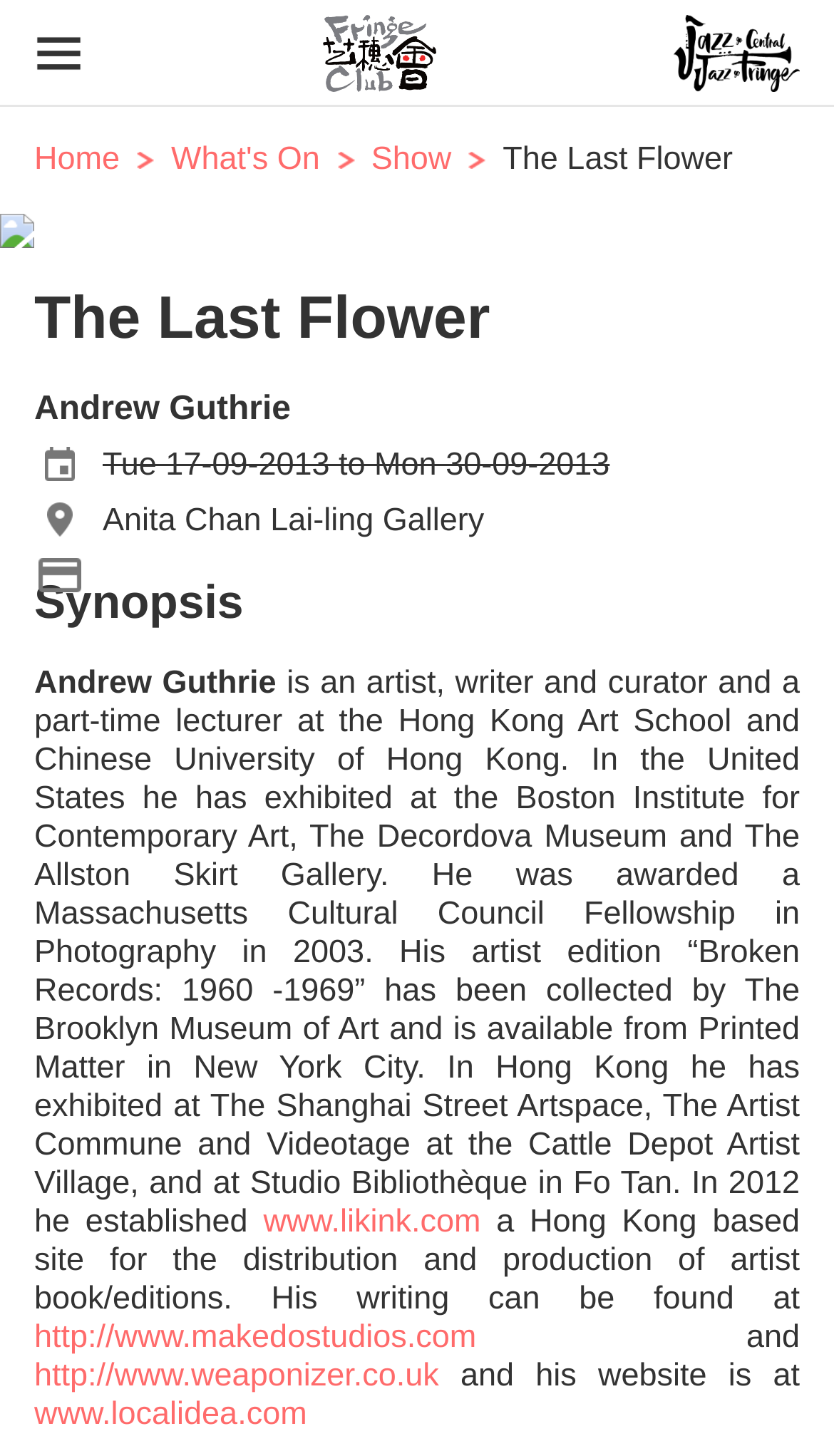Select the bounding box coordinates of the element I need to click to carry out the following instruction: "Visit the website www.likink.com".

[0.316, 0.827, 0.576, 0.852]